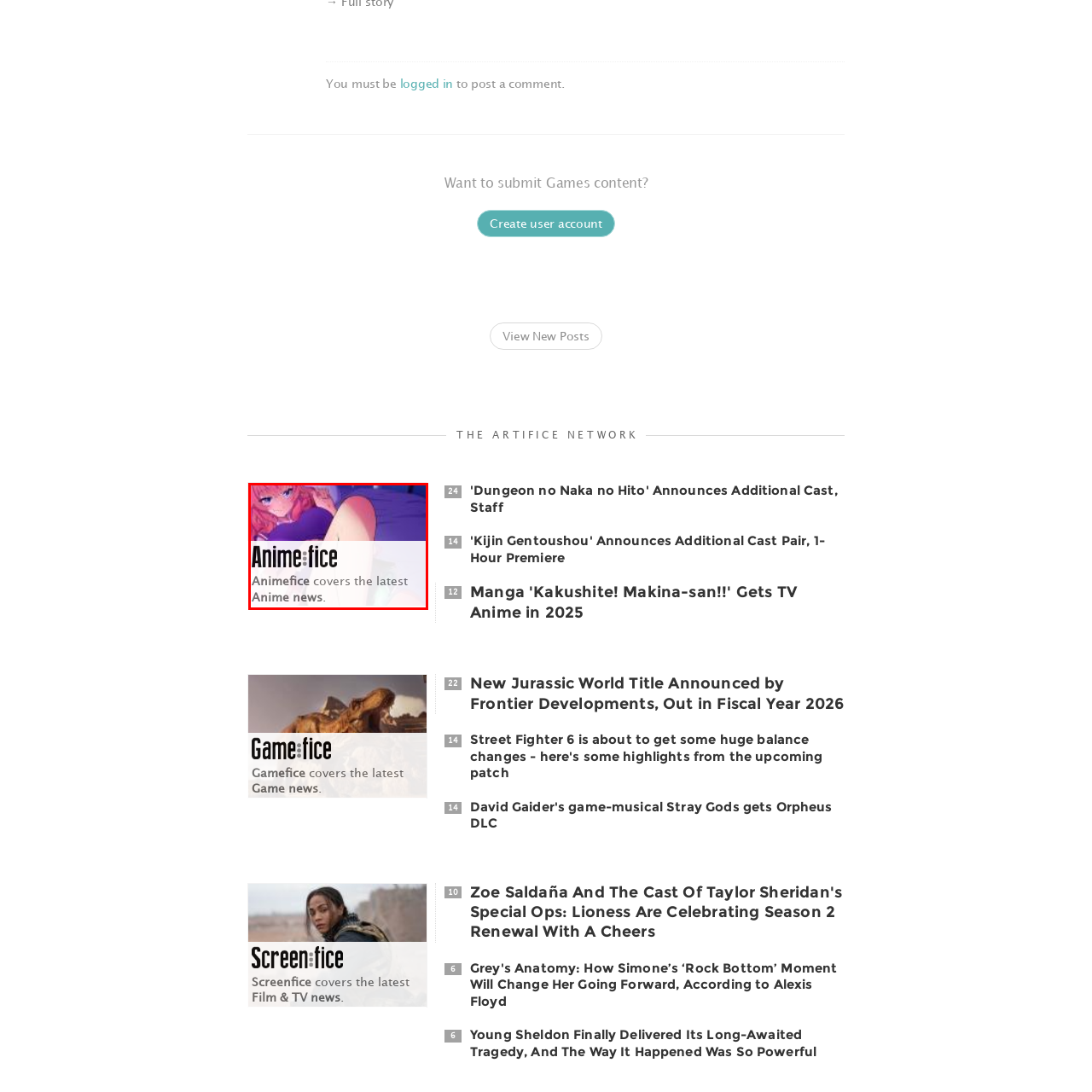Study the image enclosed in red and provide a single-word or short-phrase answer: What type of news does Animefice cover?

Anime news